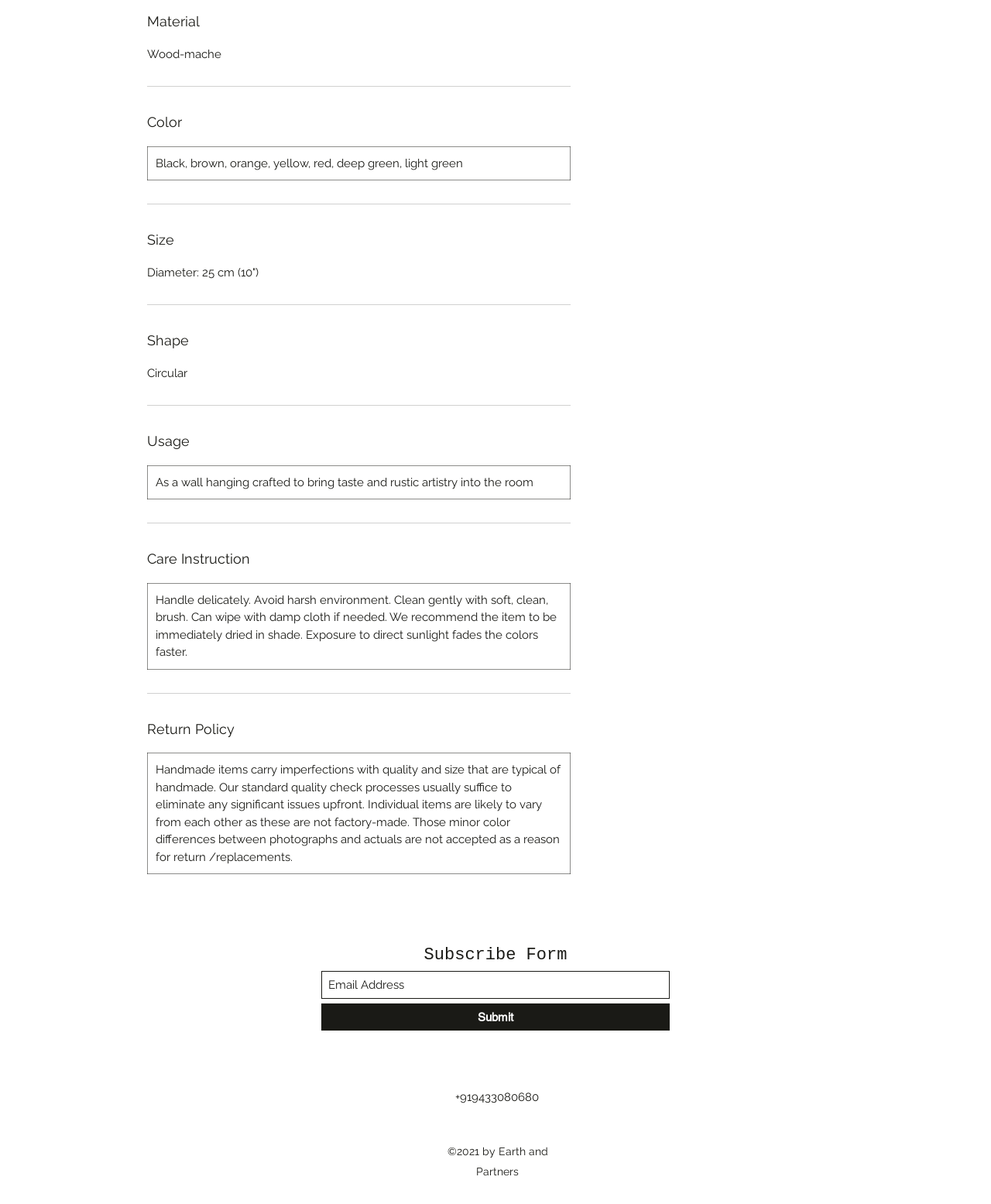What is the shape of the product?
Look at the image and construct a detailed response to the question.

The shape of the product is mentioned in the 'Shape' section, which is a heading element, and the corresponding static text is 'Circular'.